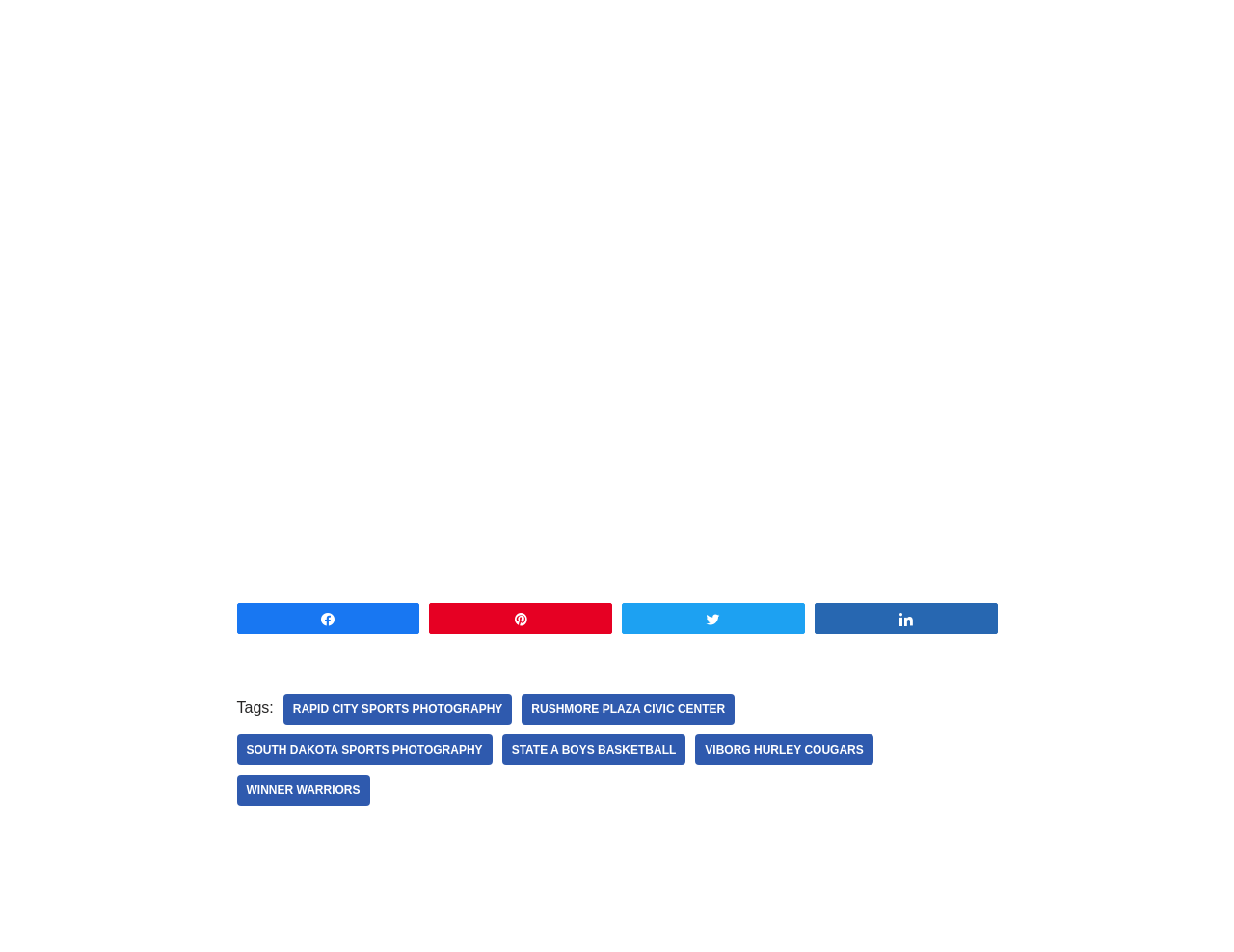Based on the image, provide a detailed response to the question:
What is the purpose of the buttons at the top?

The buttons at the top, including 'k Share', 'A Pin', 'N Tweet', and 's Share', suggest that the purpose of these buttons is to share the content of the webpage on various social media platforms.